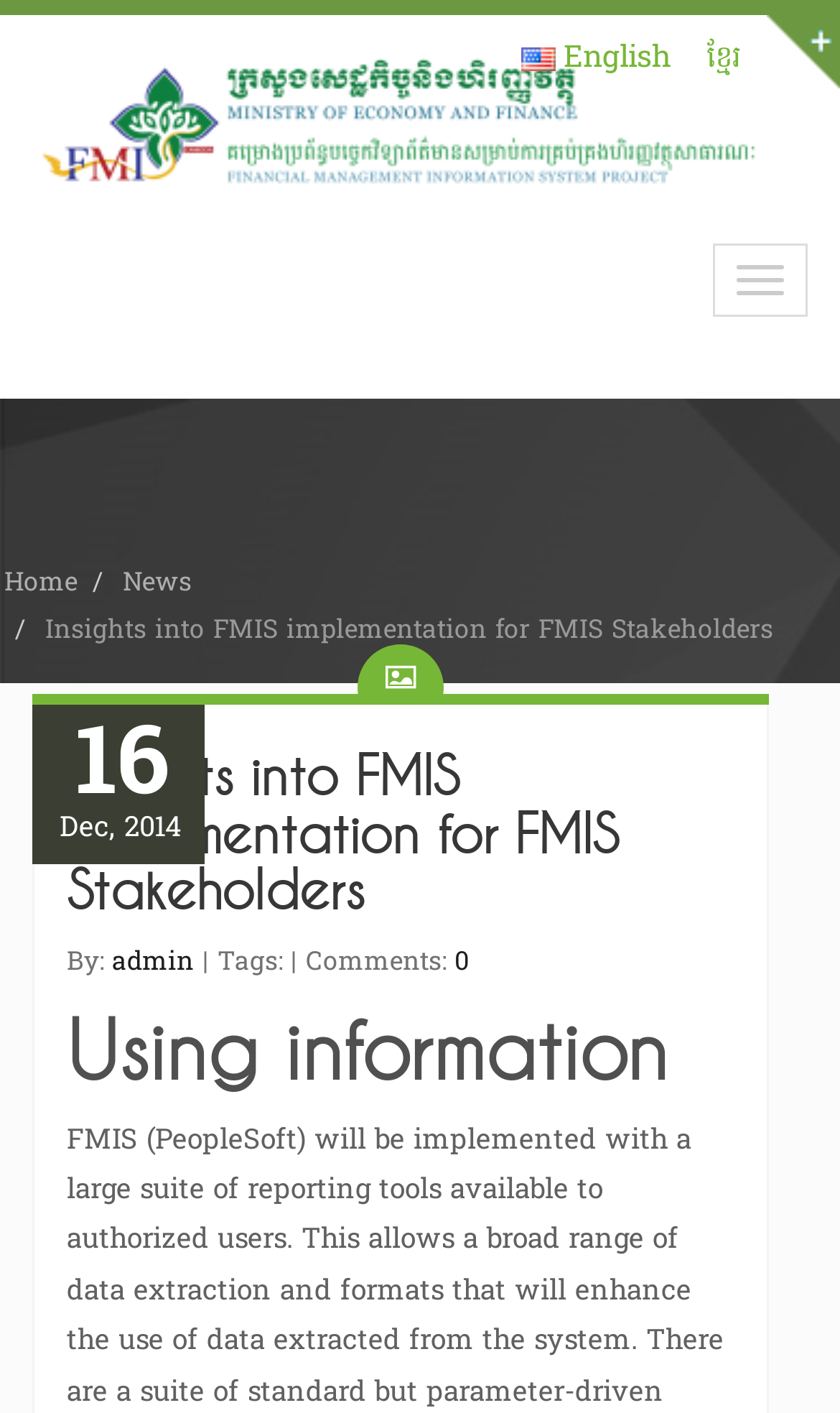Using the information in the image, give a detailed answer to the following question: What is the main topic of the news article?

I determined this by looking at the main heading 'Insights into FMIS implementation for FMIS Stakeholders' and the subheading 'Using information', which suggest that the news article is about the implementation of FMIS.